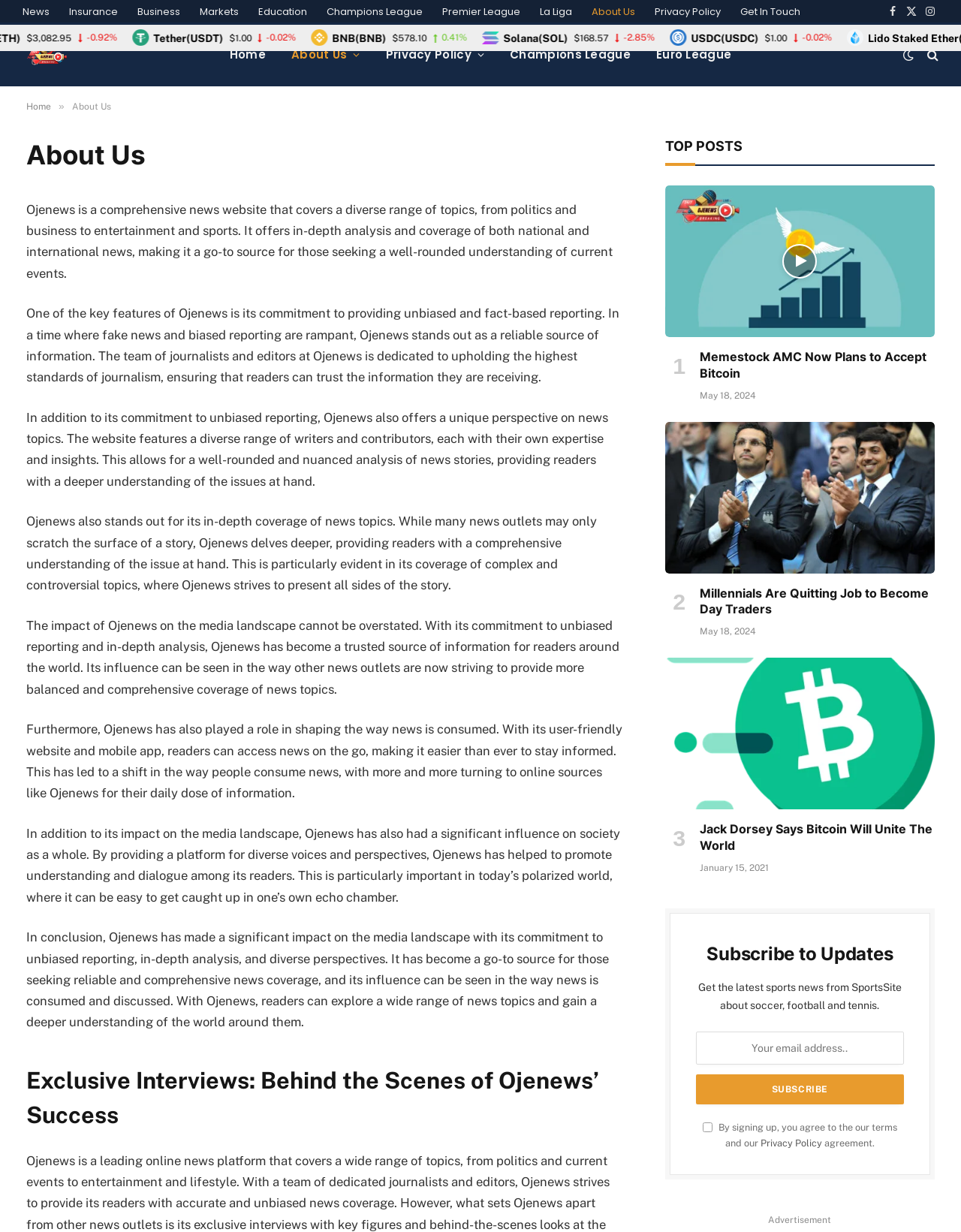Identify the bounding box for the described UI element: "Markets".

[0.198, 0.0, 0.259, 0.018]